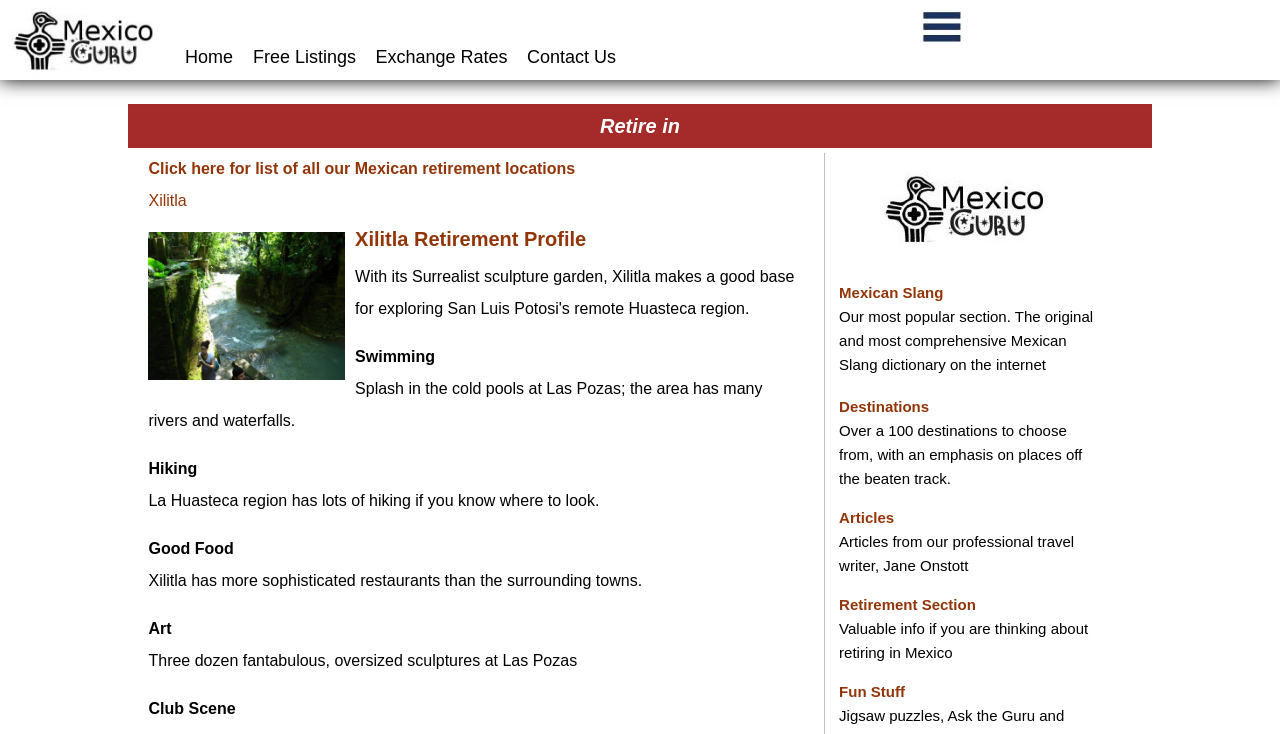Generate a thorough caption that explains the contents of the webpage.

The webpage is about Xilitla, a retirement location in San Luis Potosi, Mexico. At the top, there is a logo on the left, accompanied by a link to the homepage. To the right of the logo, there are several links to different sections of the website, including "Home", "Free Listings", "Exchange Rates", and "Contact Us". 

Below the top navigation bar, there is a heading that reads "Retire in Xilitla" and a link to a list of all Mexican retirement locations. Next to the heading, there is a small image. 

The main content of the page is divided into sections, each with a heading and a brief description. The sections include "Xilitla Retirement Profile", "Swimming", "Hiking", "Good Food", "Art", and "Club Scene". Each section has a brief paragraph describing the corresponding activity or feature of Xilitla. 

On the right side of the page, there are several links to other sections of the website, including "Mexican Slang", "Destinations", "Articles", "Retirement Section", and "Fun Stuff". Each link has a brief description of what can be found in that section. 

There are several images scattered throughout the page, but they do not appear to be the main focus of the content. Overall, the page seems to be providing information about Xilitla as a retirement location, with links to other relevant resources and sections of the website.